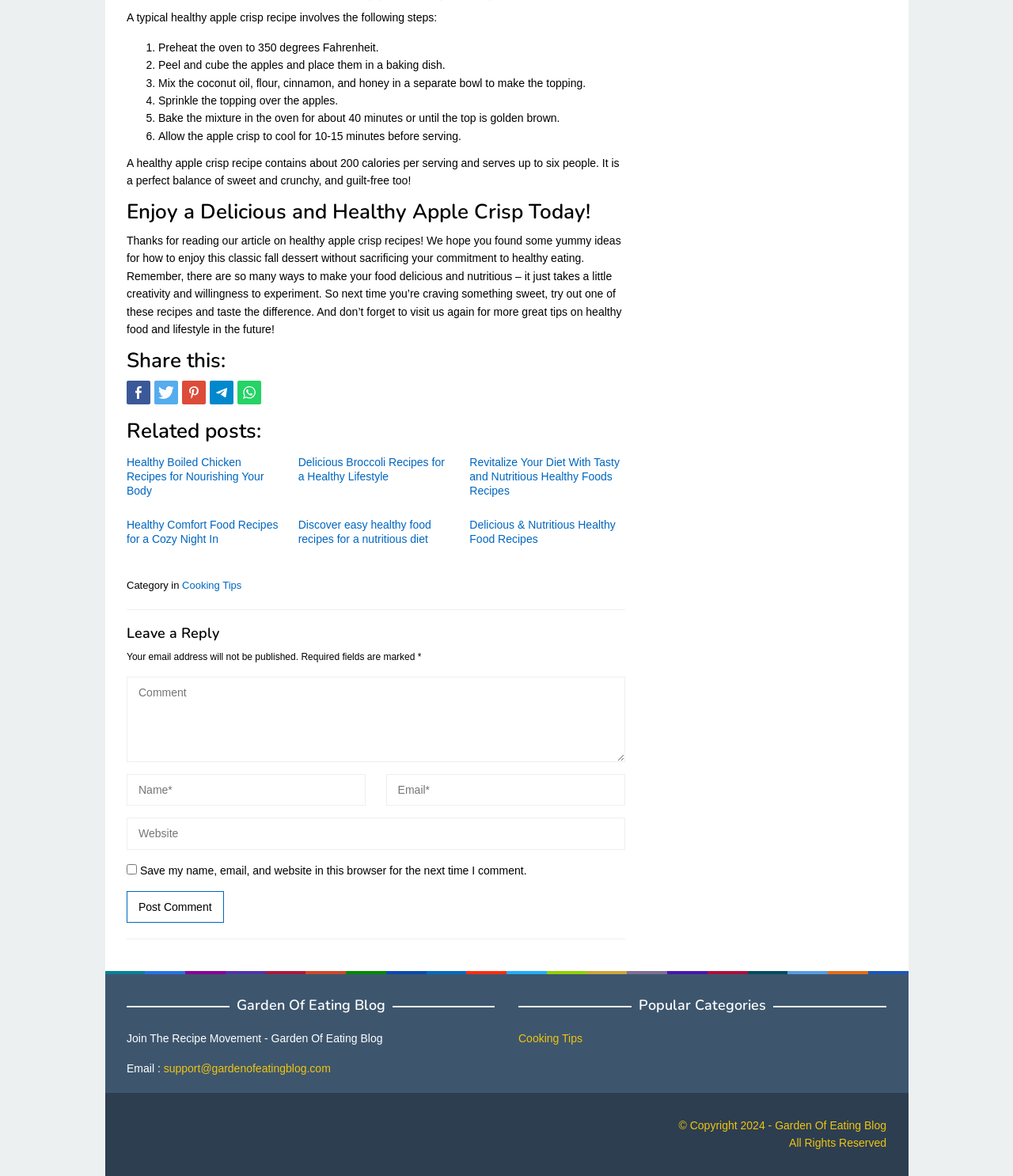Find the bounding box coordinates of the element you need to click on to perform this action: 'Post Comment'. The coordinates should be represented by four float values between 0 and 1, in the format [left, top, right, bottom].

[0.125, 0.758, 0.221, 0.785]